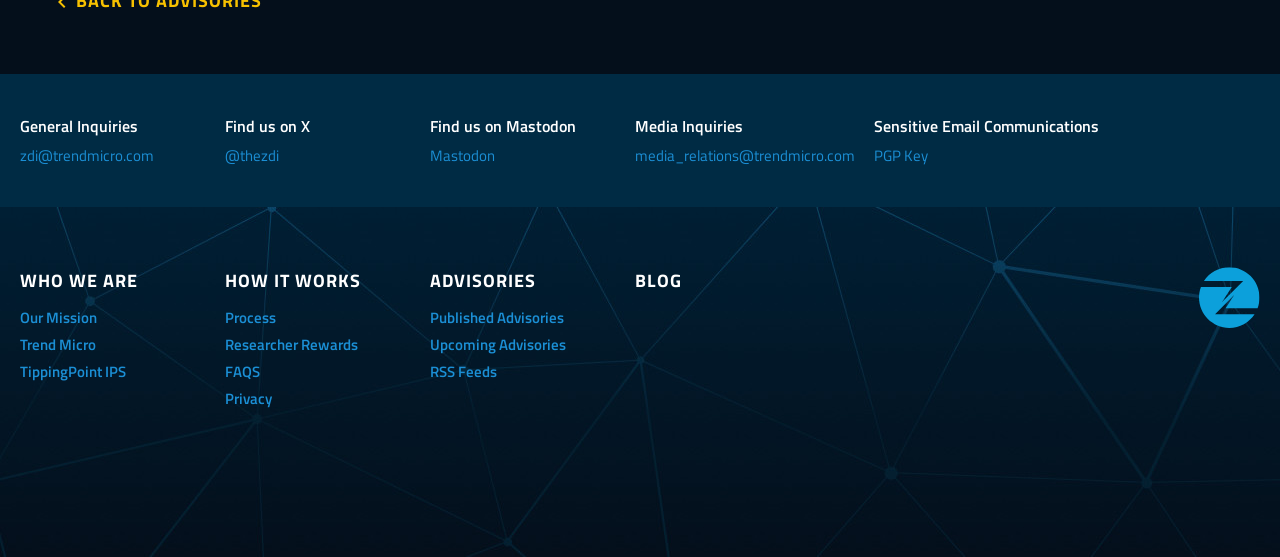What is the name of the company mentioned?
Look at the image and answer with only one word or phrase.

Trend Micro